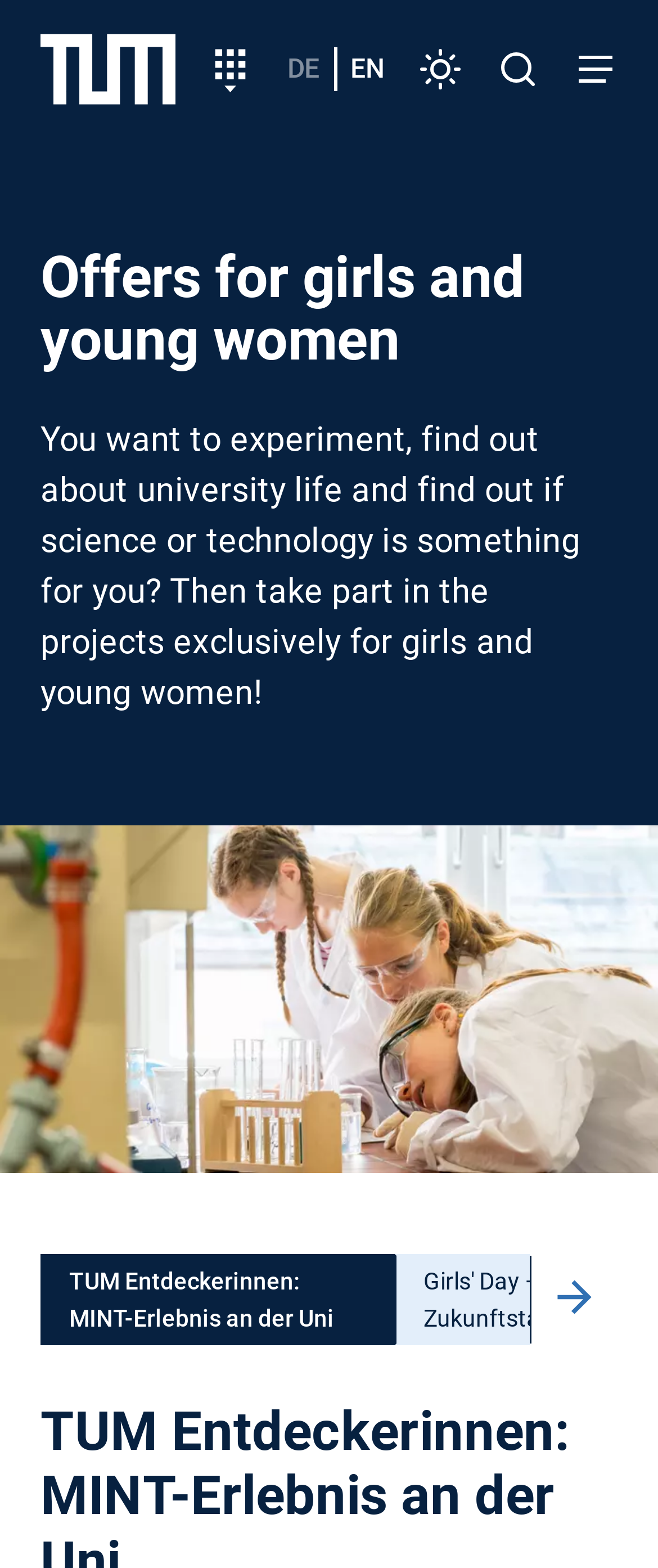How many buttons are in the top navigation bar?
Kindly give a detailed and elaborate answer to the question.

The top navigation bar contains four buttons: 'Target group entry', 'Settings', 'Open search', and 'Open navigation', indicating that there are four buttons in the top navigation bar.